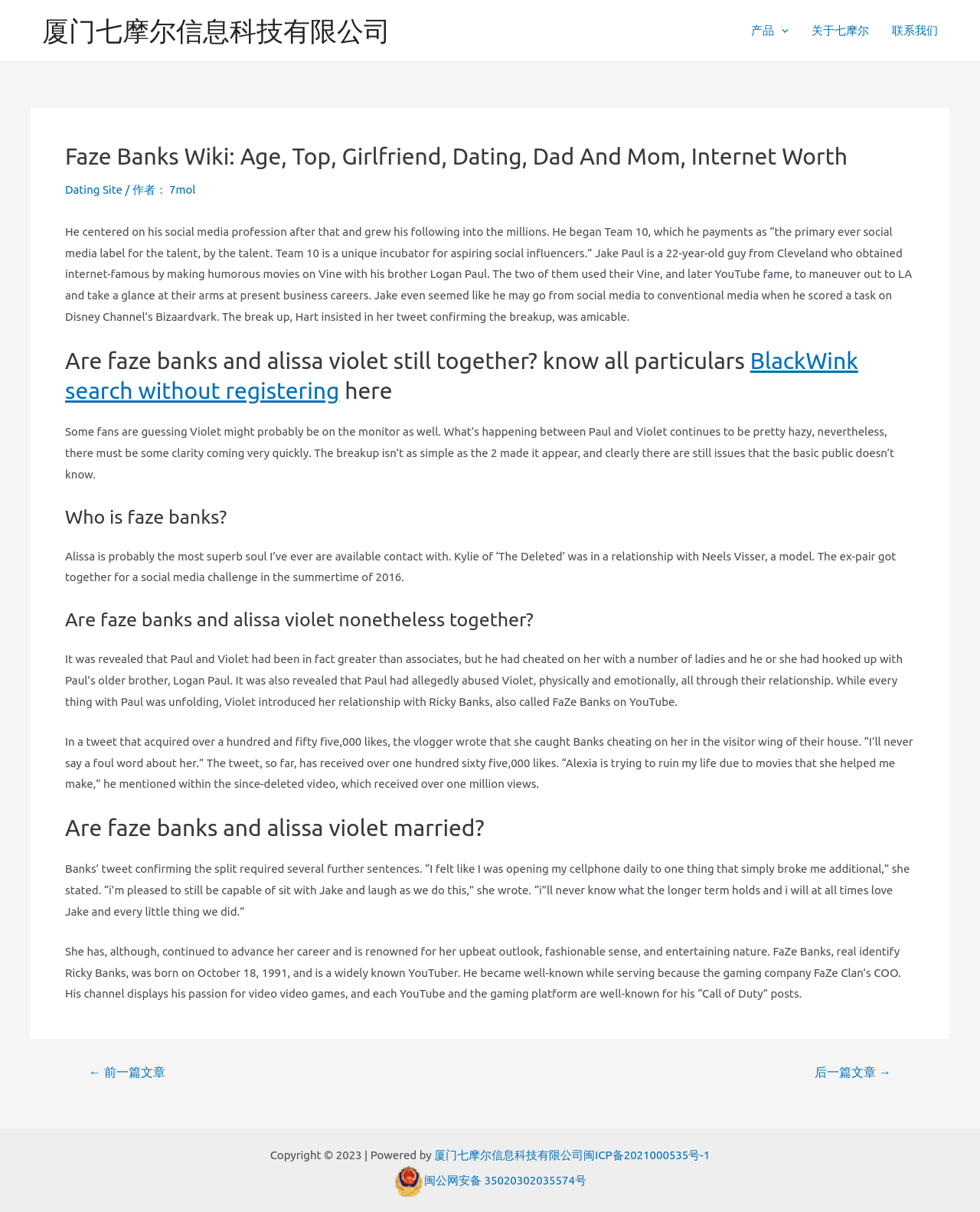Pinpoint the bounding box coordinates of the clickable element to carry out the following instruction: "Read the article about Faze Banks Wiki."

[0.031, 0.089, 0.969, 0.857]